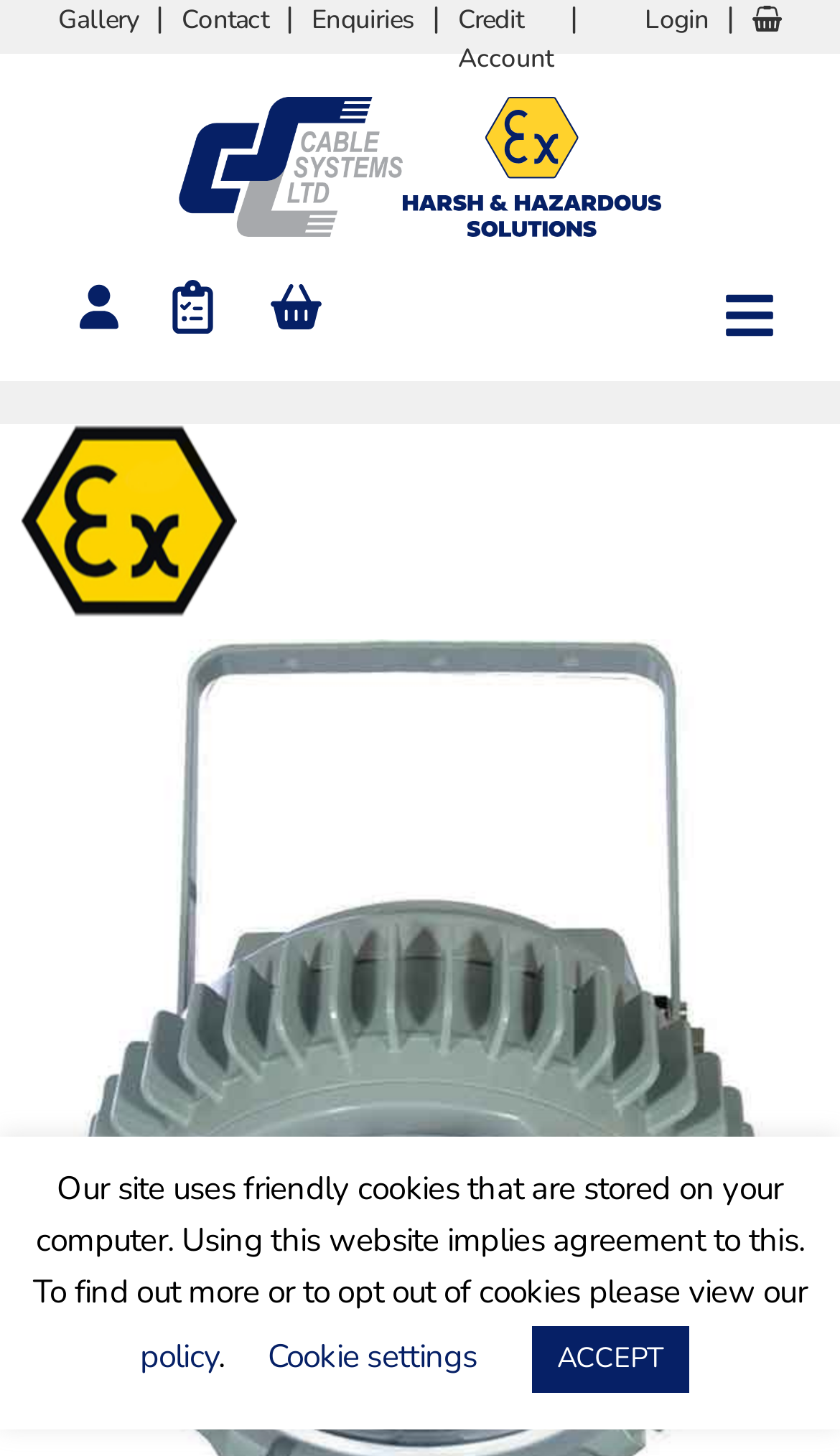Please identify the coordinates of the bounding box for the clickable region that will accomplish this instruction: "Read recent comments".

None